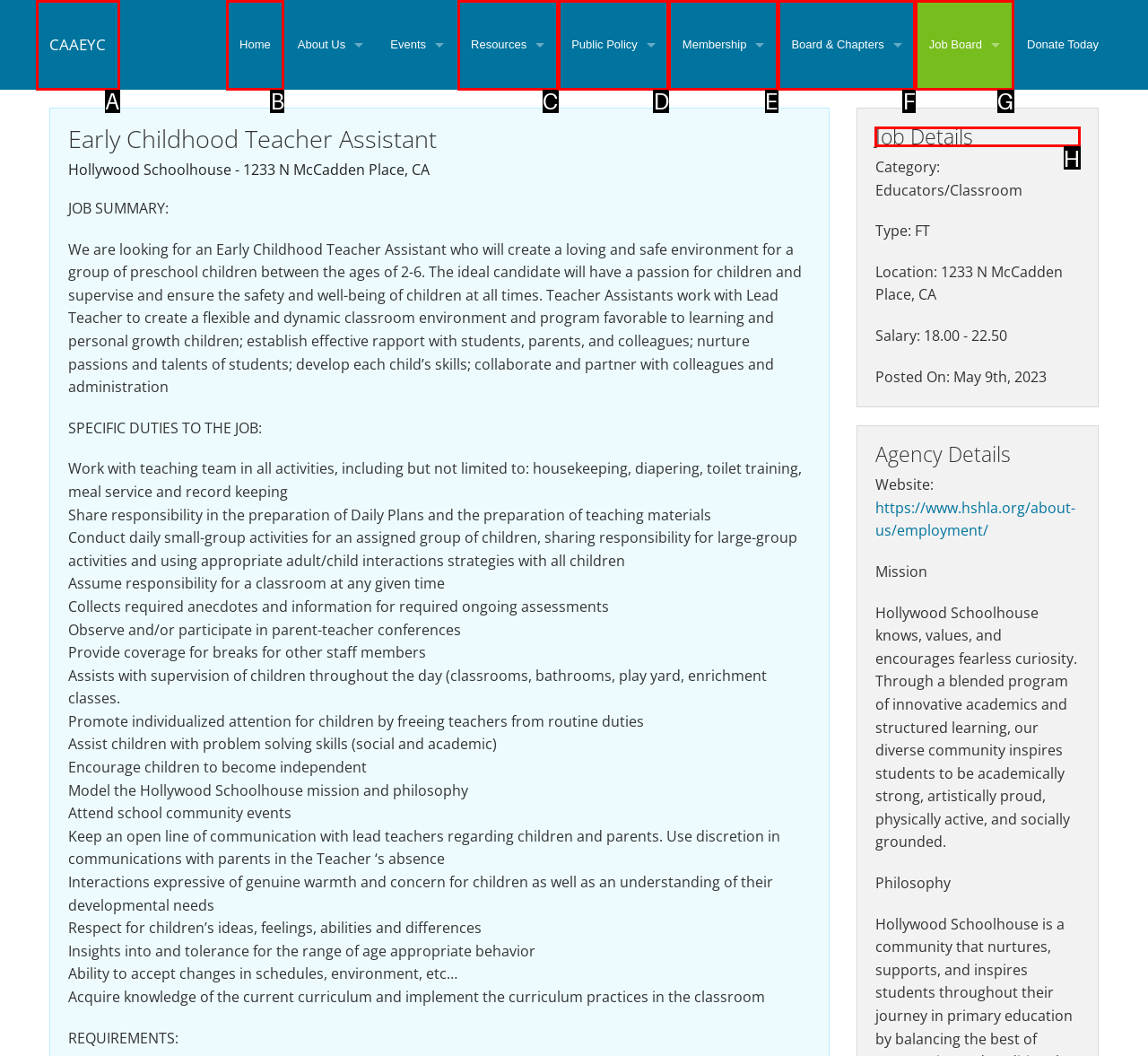Which lettered option should be clicked to achieve the task: View the 'Job Details'? Choose from the given choices.

H